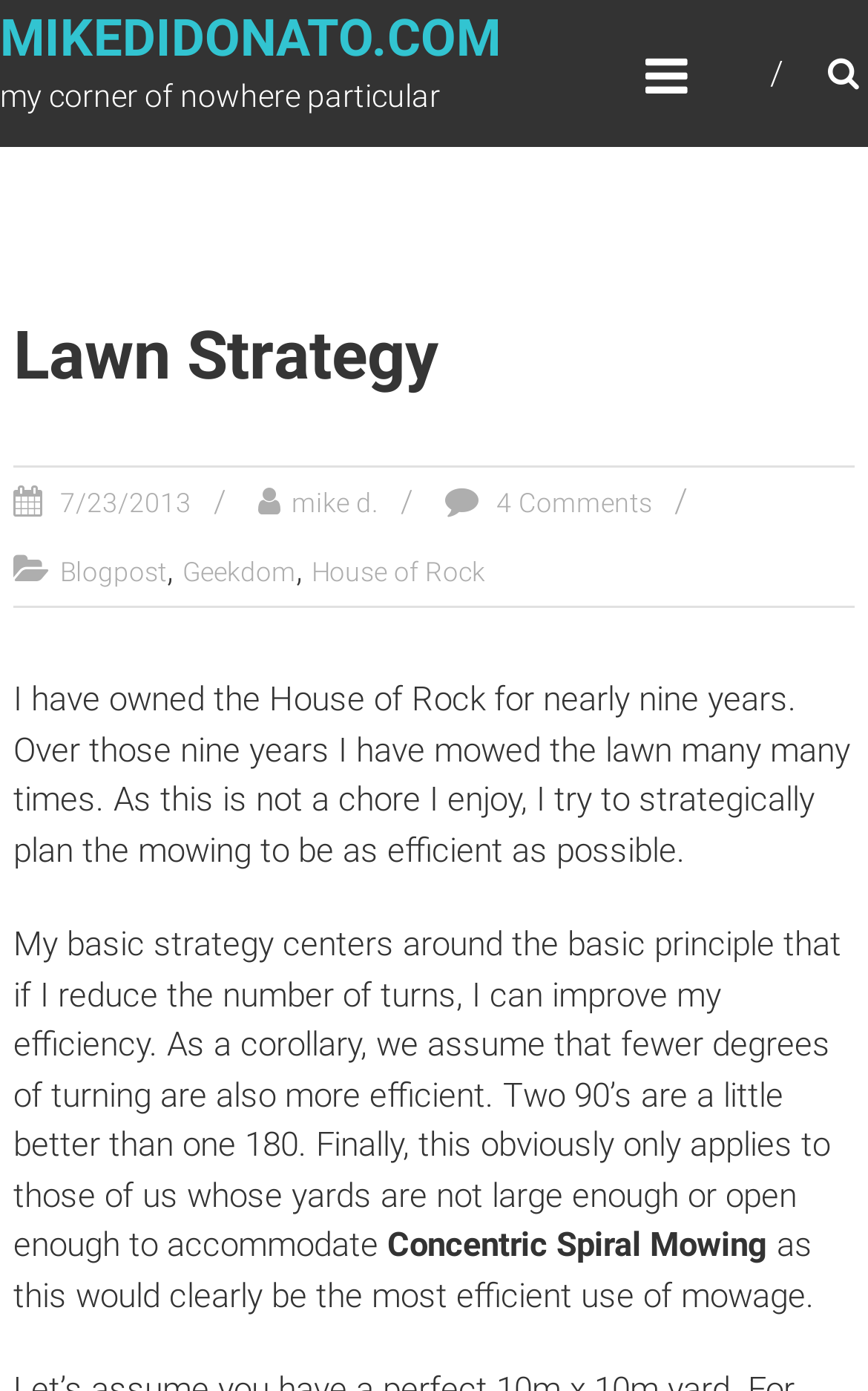Provide a comprehensive description of the webpage.

The webpage is about "Lawn Strategy" and appears to be a blog post on MikeDiDonato.com. At the top, there is a heading "MIKEDIDONATO.COM" which is also a link. Below it, there is a static text "my corner of nowhere particular". 

The main content of the webpage is divided into two sections. The first section has a heading "Lawn Strategy" and contains a link to the date "7/23/2013", the author's name "mike d.", and a link to "4 Comments". There is also a link to the category "Blogpost" and another link to "Geekdom" and "House of Rock". 

The second section is a long paragraph of text that discusses the author's strategy for mowing the lawn efficiently. The text is divided into three parts, with the first part explaining the author's goal to reduce the number of turns while mowing. The second part elaborates on this strategy, and the third part mentions "Concentric Spiral Mowing" as the most efficient use of mowing.